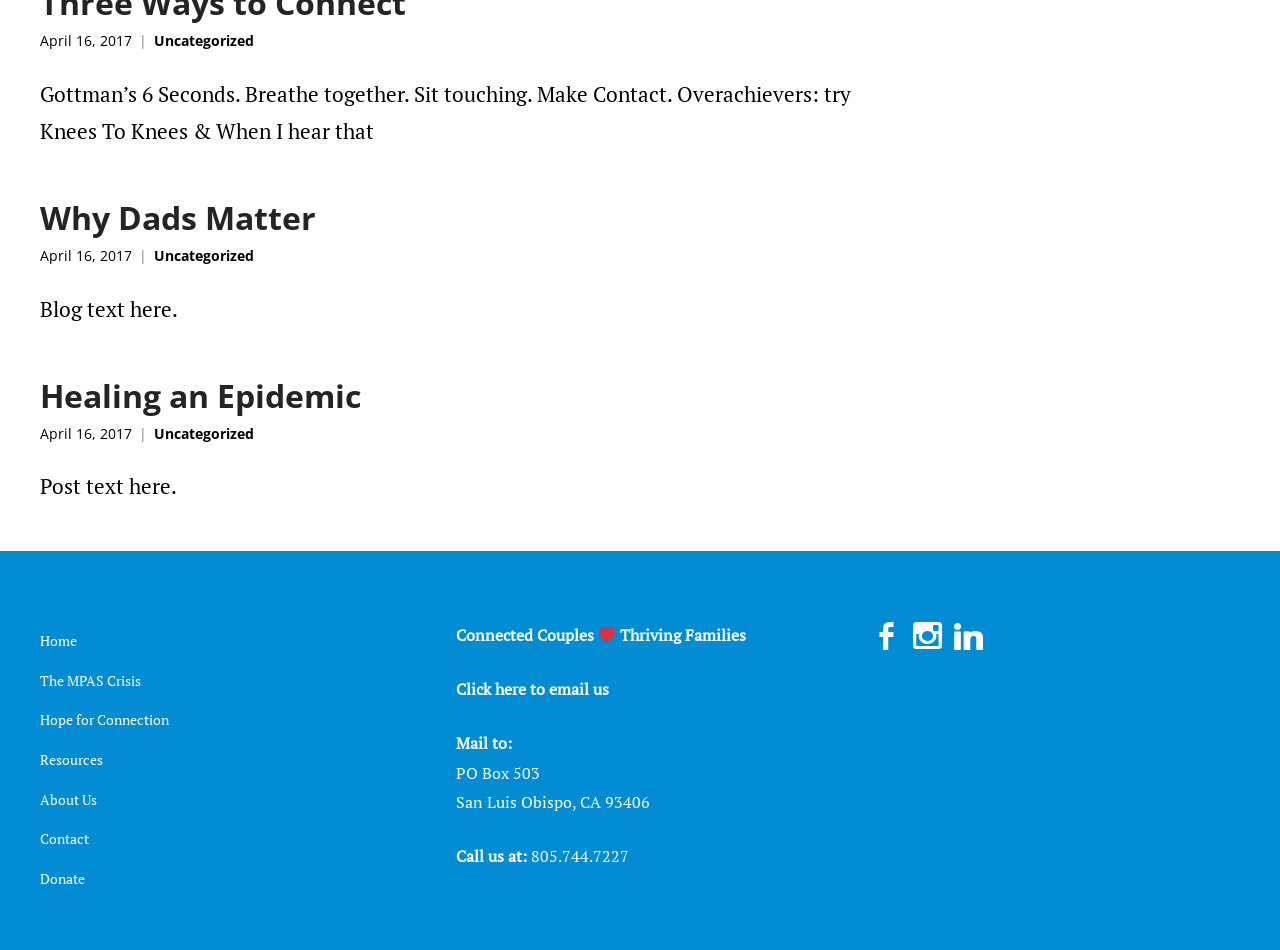Please analyze the image and provide a thorough answer to the question:
What is the phone number to call?

I found the phone number by looking at the StaticText element with the text '805.744.7227' which is located at the bottom of the page.